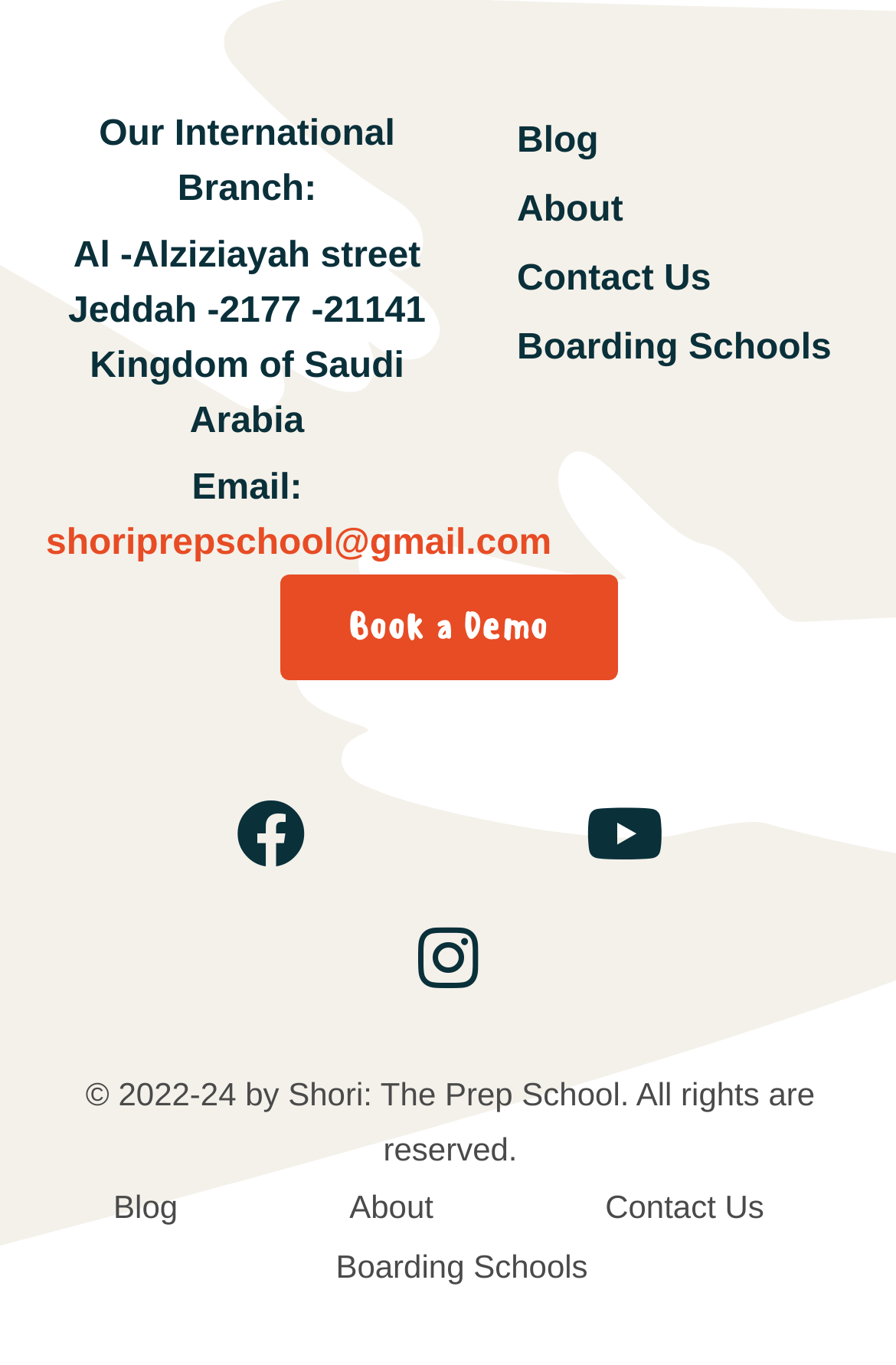How many social media links are there?
Based on the image content, provide your answer in one word or a short phrase.

3